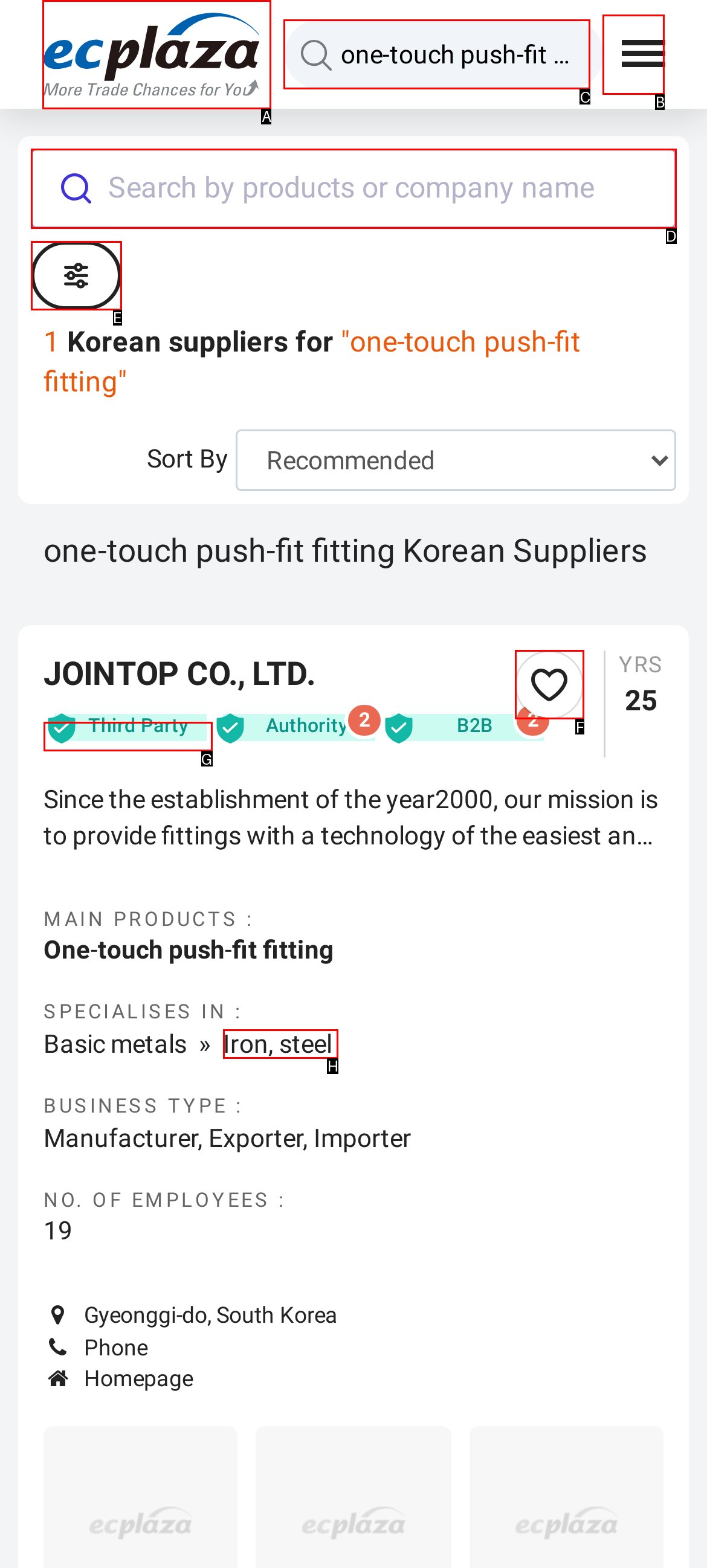Identify which HTML element matches the description: Add to Favorites
Provide your answer in the form of the letter of the correct option from the listed choices.

F